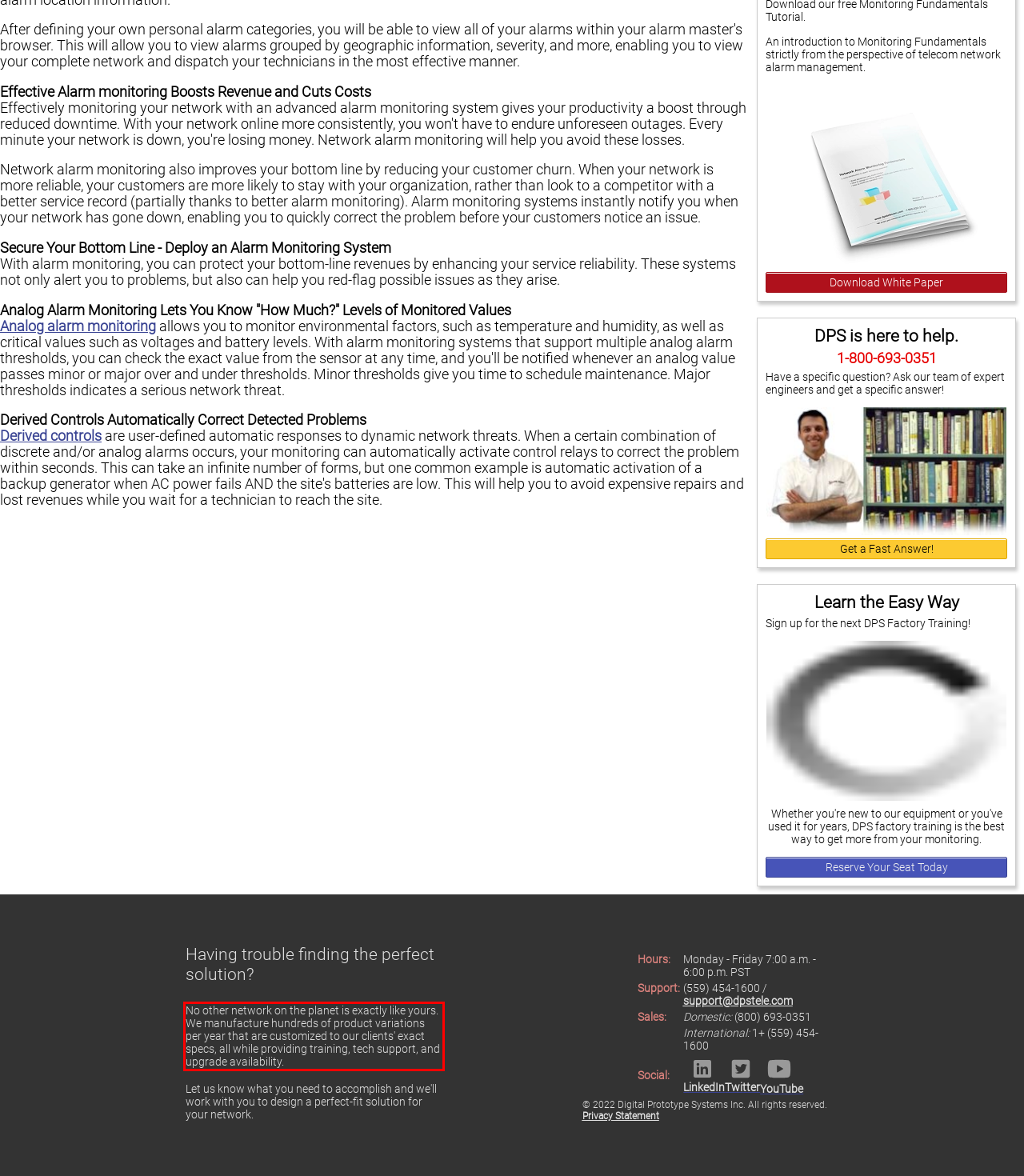You are provided with a screenshot of a webpage containing a red bounding box. Please extract the text enclosed by this red bounding box.

No other network on the planet is exactly like yours. We manufacture hundreds of product variations per year that are customized to our clients' exact specs, all while providing training, tech support, and upgrade availability.